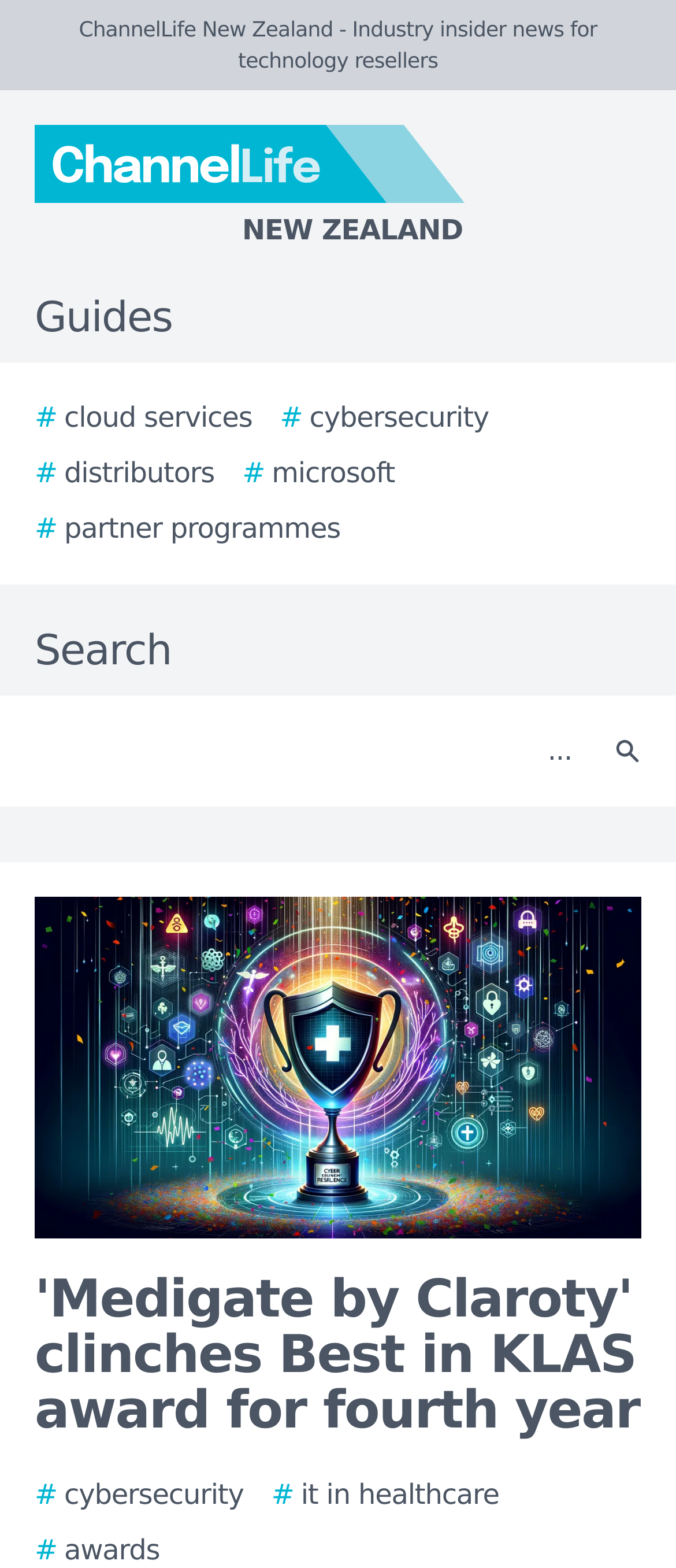Given the element description, predict the bounding box coordinates in the format (top-left x, top-left y, bottom-right x, bottom-right y), using floating point numbers between 0 and 1: # IT in Healthcare

[0.401, 0.941, 0.738, 0.967]